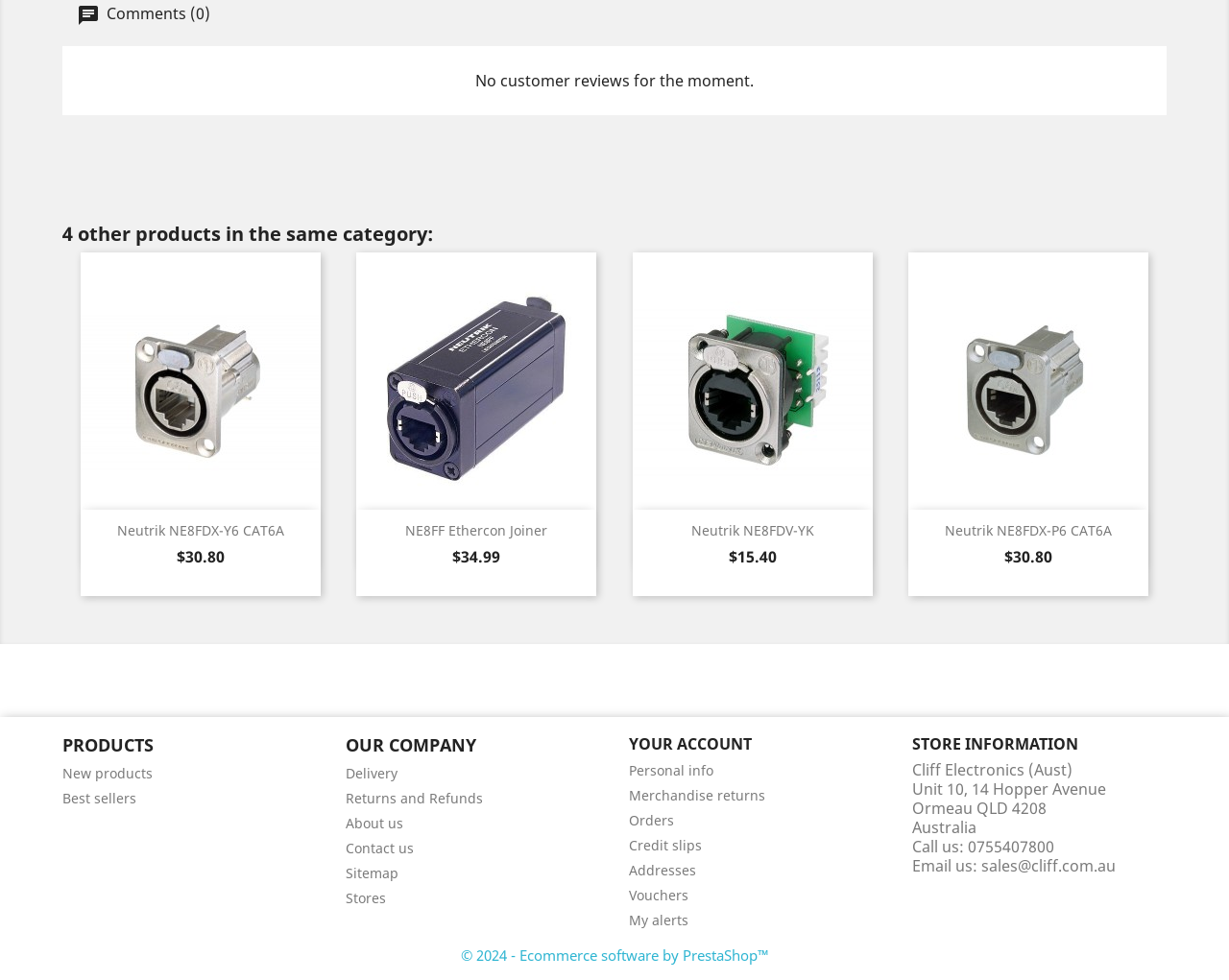Reply to the question with a brief word or phrase: What is the category of the products listed?

same category